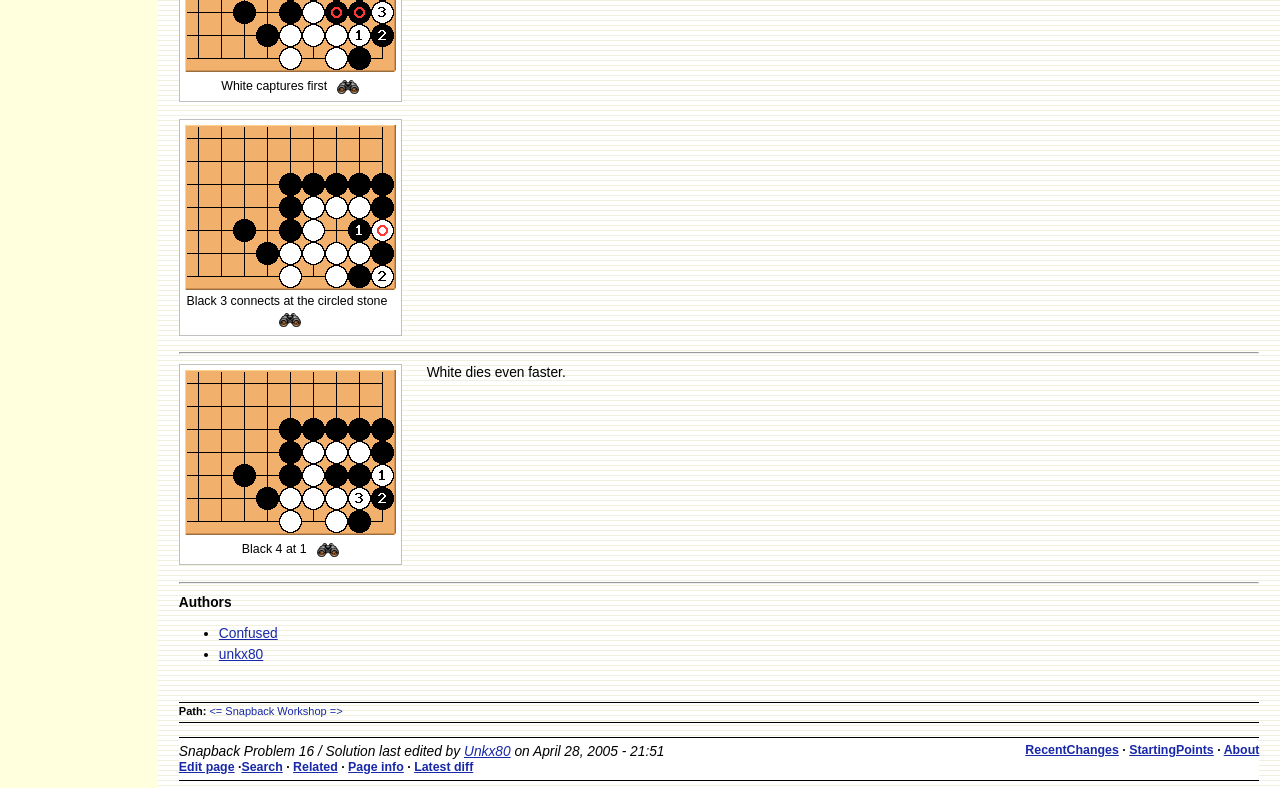Identify the bounding box coordinates of the clickable section necessary to follow the following instruction: "Edit page". The coordinates should be presented as four float numbers from 0 to 1, i.e., [left, top, right, bottom].

[0.14, 0.964, 0.183, 0.982]